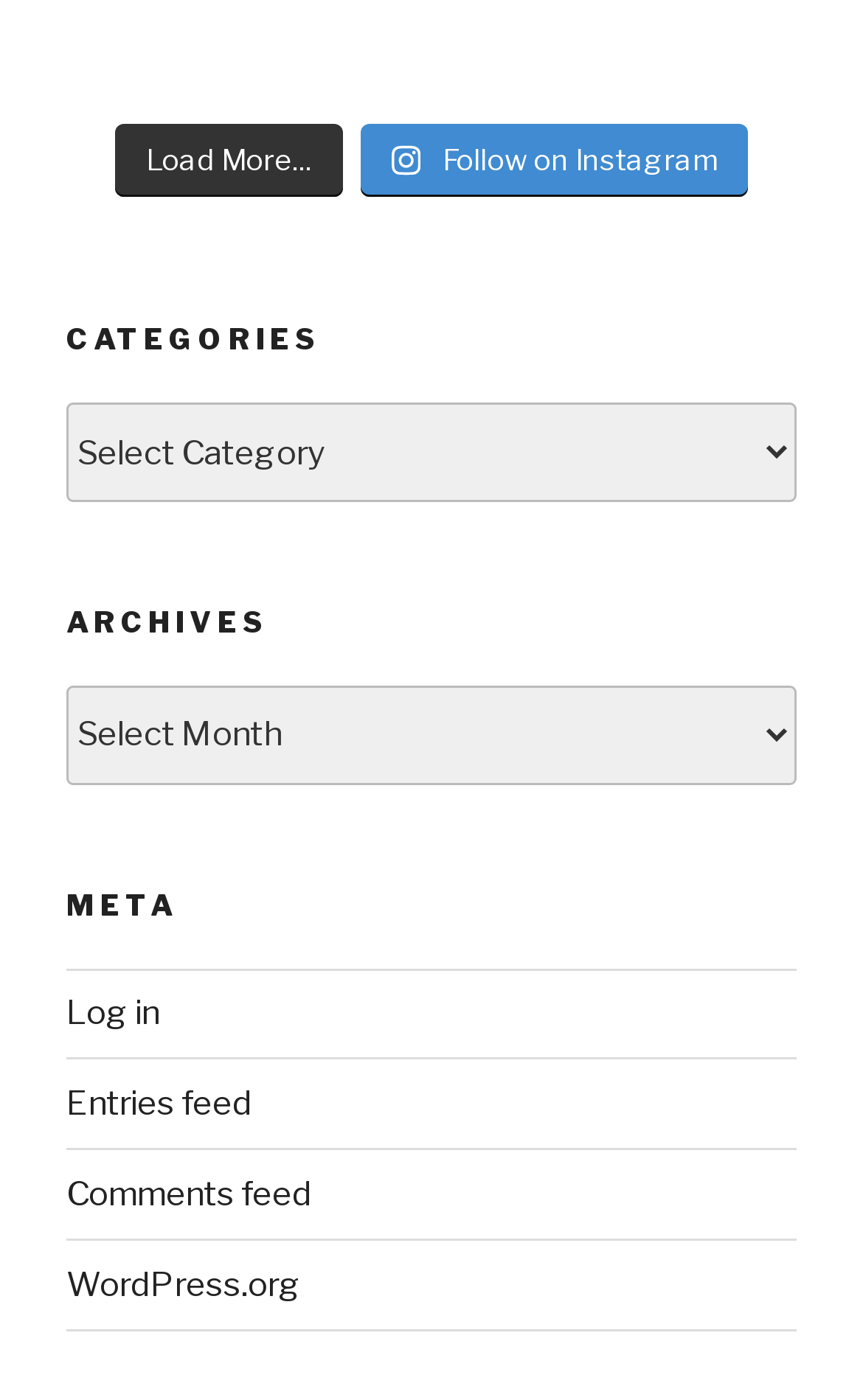Please locate the bounding box coordinates of the element that should be clicked to complete the given instruction: "Select a category".

[0.077, 0.288, 0.923, 0.359]